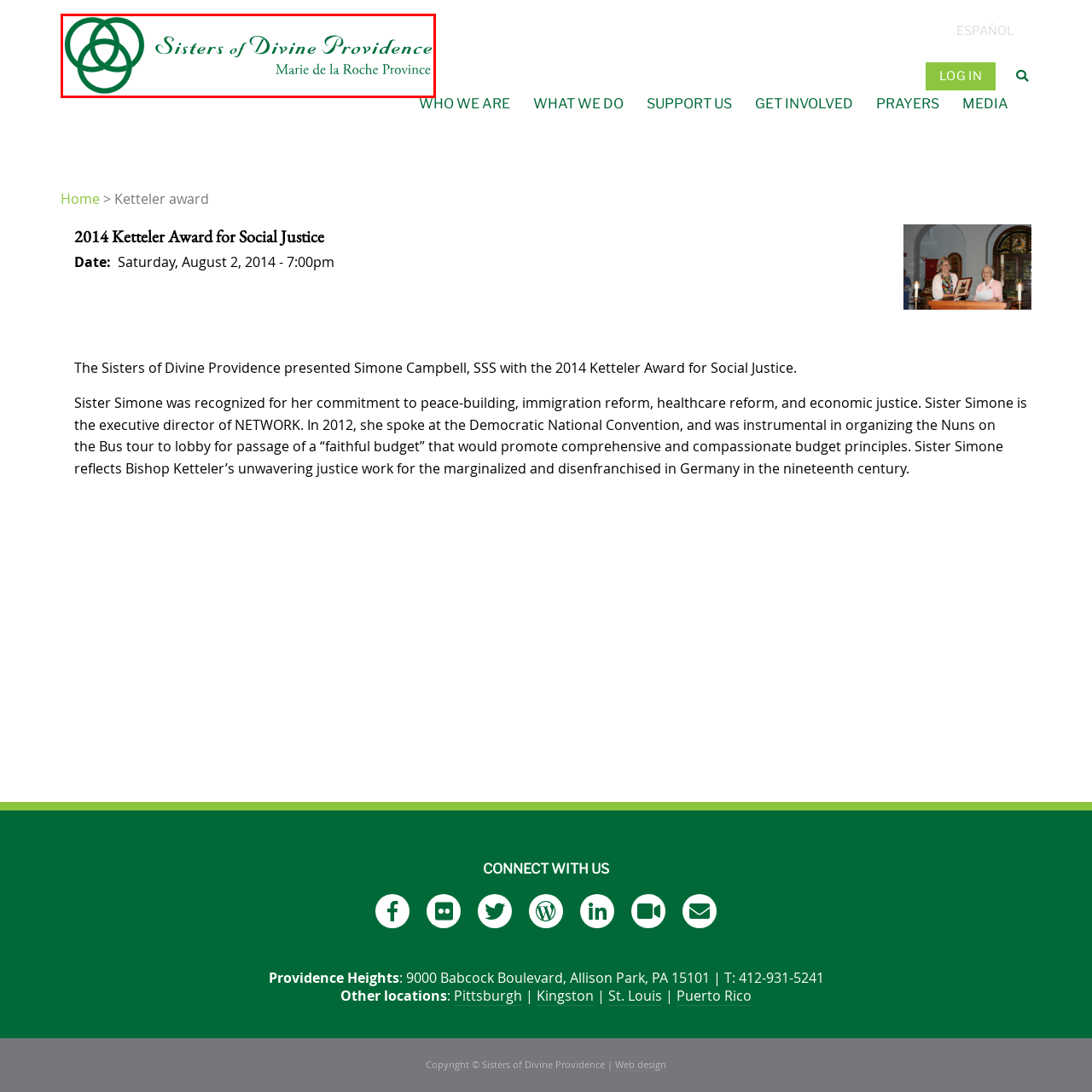What is symbolized by the interconnected rings?
Observe the section of the image outlined in red and answer concisely with a single word or phrase.

unity and community